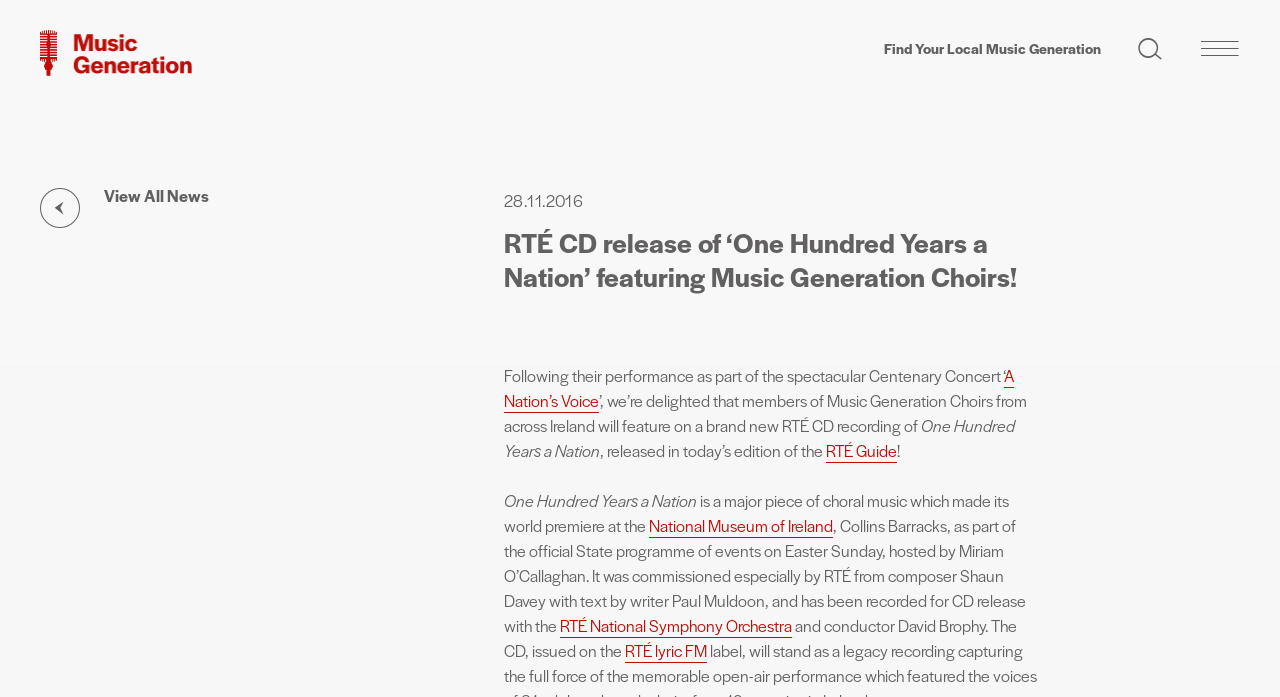Locate the bounding box coordinates of the clickable area to execute the instruction: "Toggle navigation". Provide the coordinates as four float numbers between 0 and 1, represented as [left, top, right, bottom].

[0.929, 0.037, 0.977, 0.1]